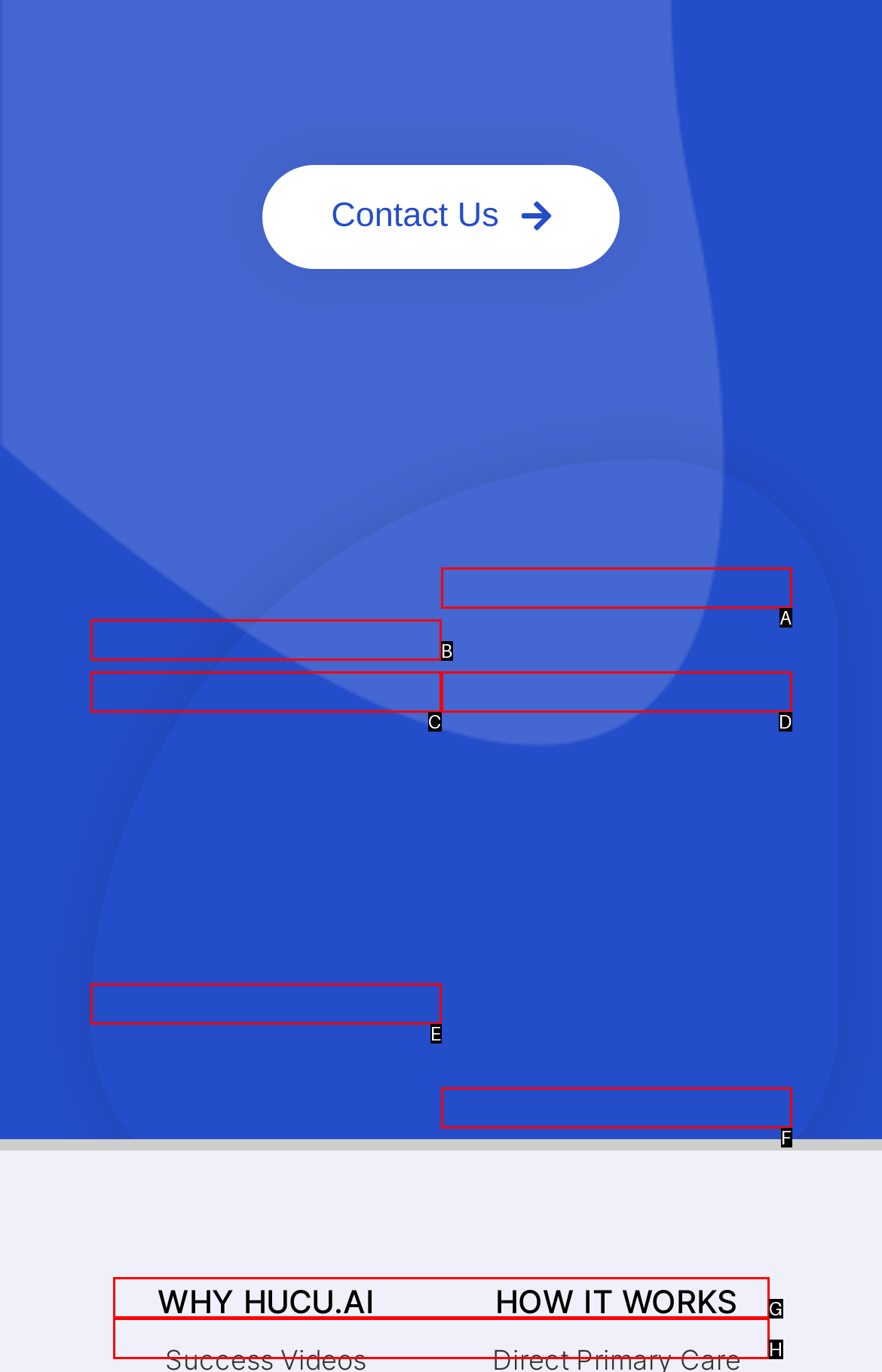Match the description to the correct option: Faqs
Provide the letter of the matching option directly.

C